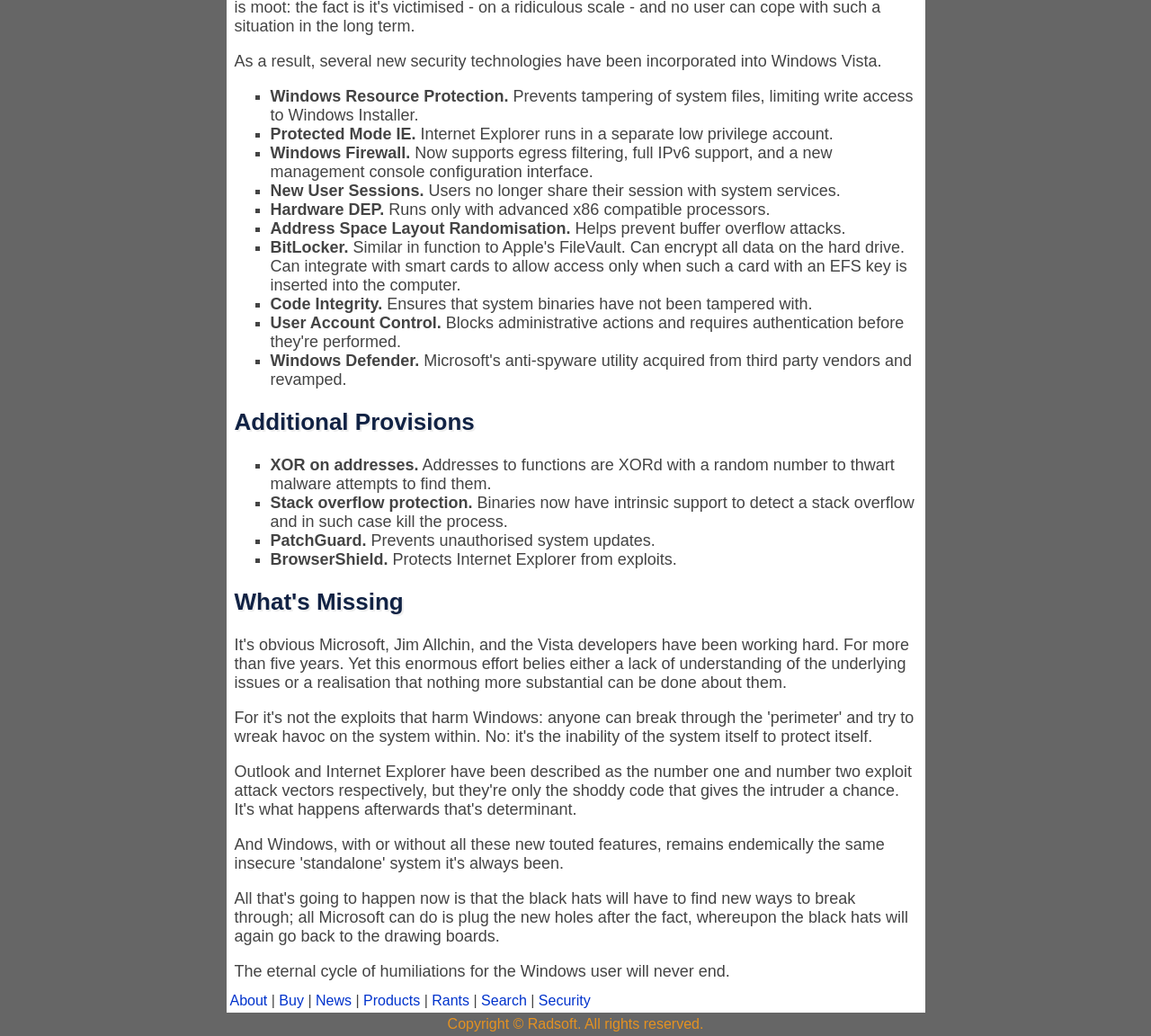Utilize the information from the image to answer the question in detail:
How many links are there in the footer of this webpage?

In the footer of the webpage, there are 8 links: About, Buy, News, Products, Rants, Search, Security, and Copyright © Radsoft. All rights reserved.